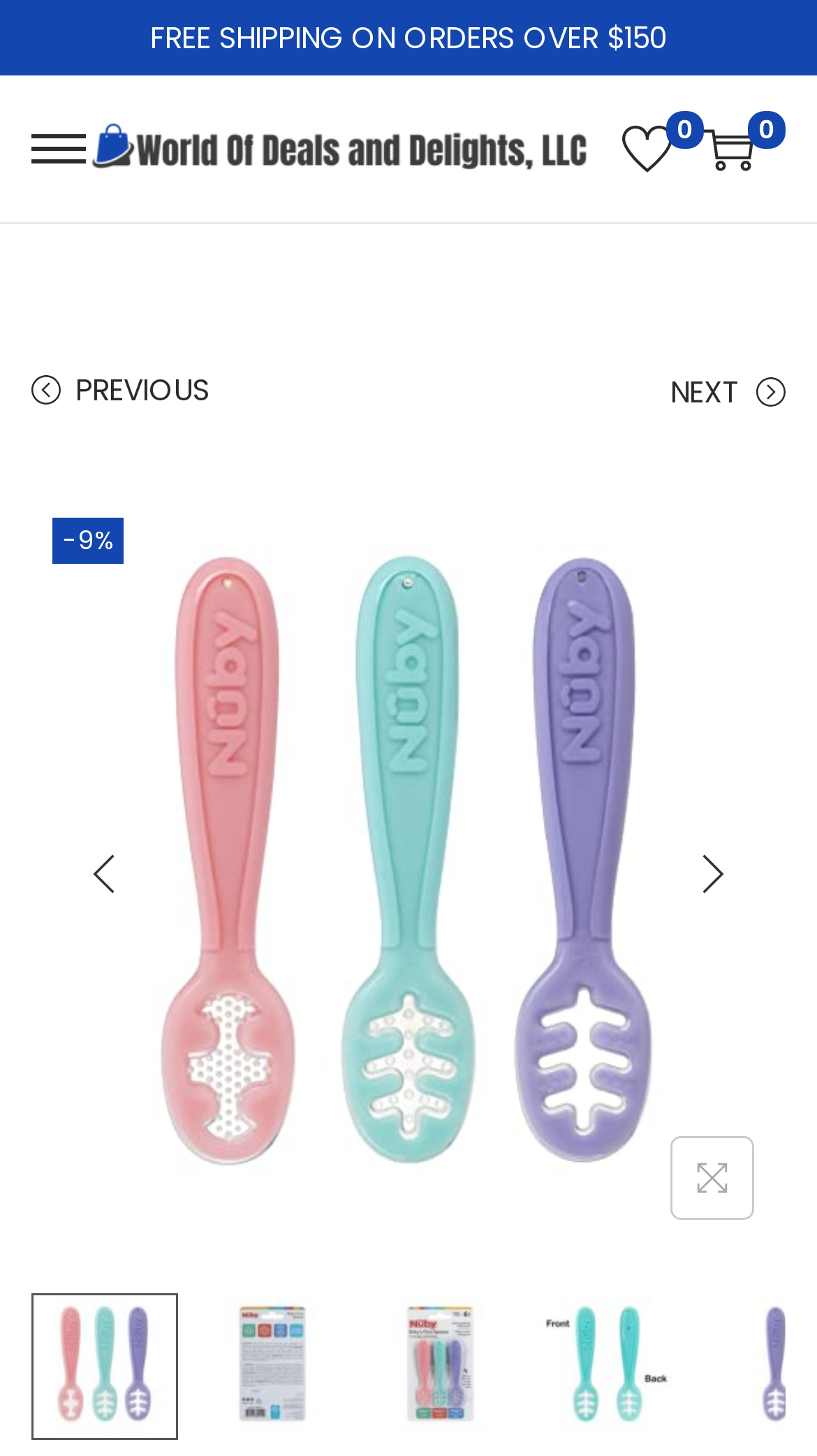Please respond in a single word or phrase: 
What is the minimum order amount for free shipping?

150